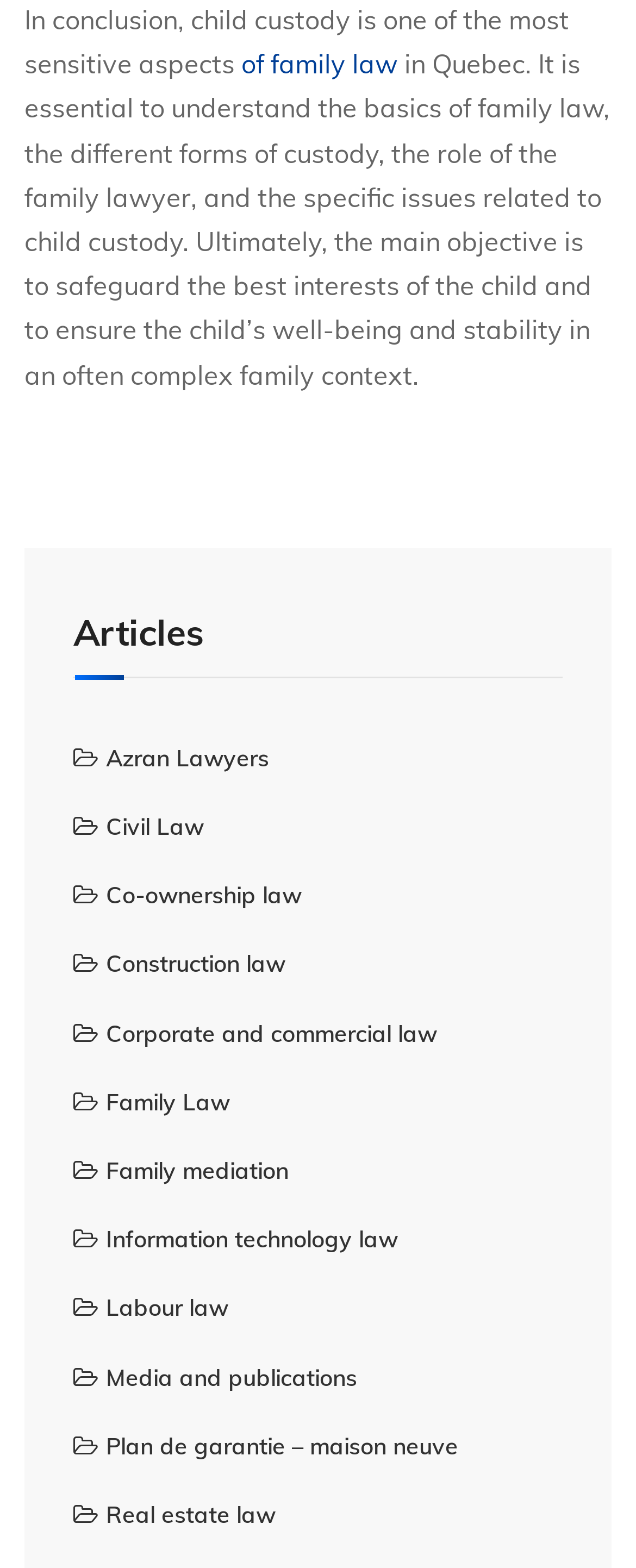What is the main topic of this webpage?
Please give a detailed and elaborate answer to the question.

The main topic of this webpage is family law, as indicated by the text 'In conclusion, child custody is one of the most sensitive aspects of family law in Quebec.' and the presence of links related to family law.